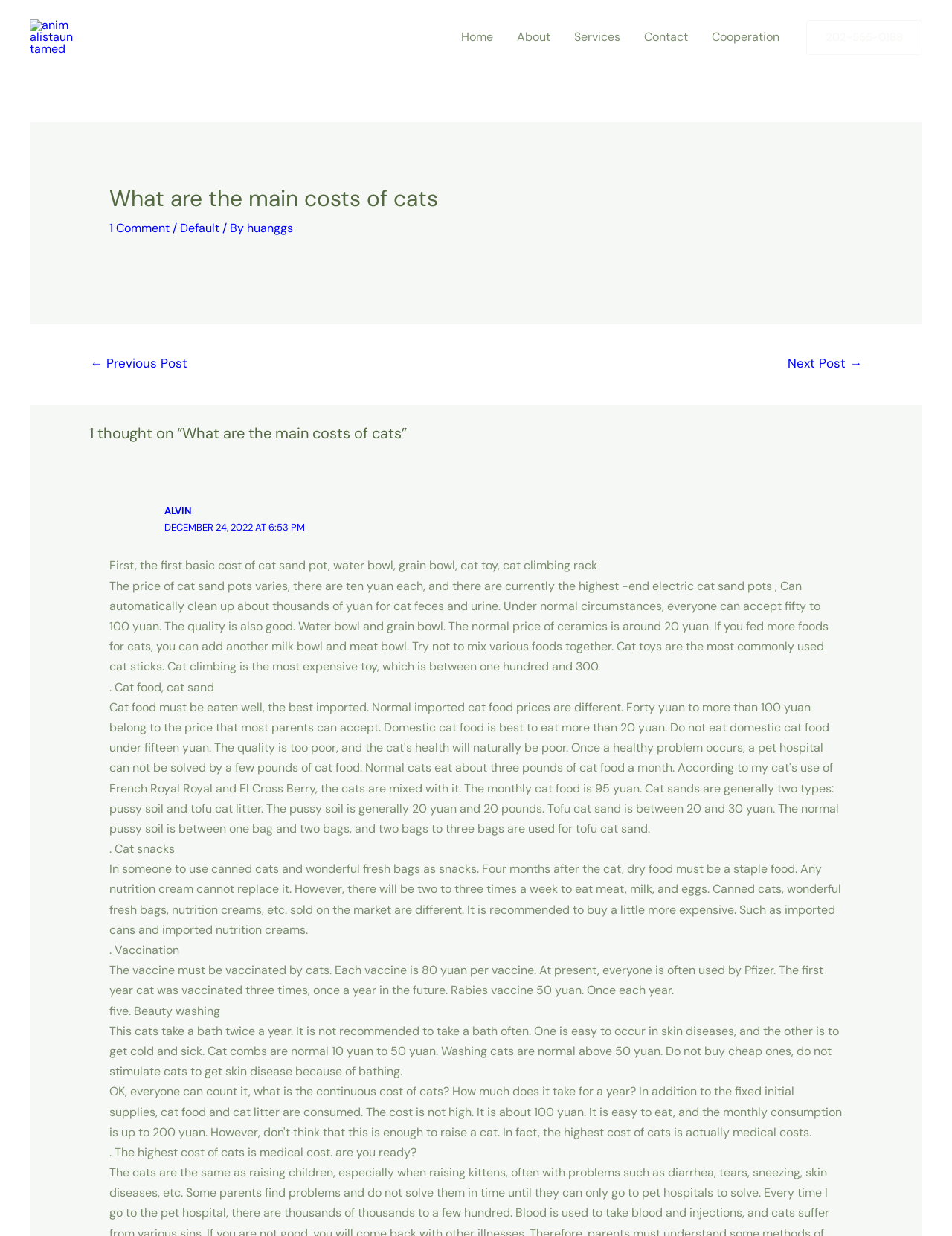Locate the bounding box of the UI element described by: "Next Post →" in the given webpage screenshot.

[0.807, 0.283, 0.926, 0.307]